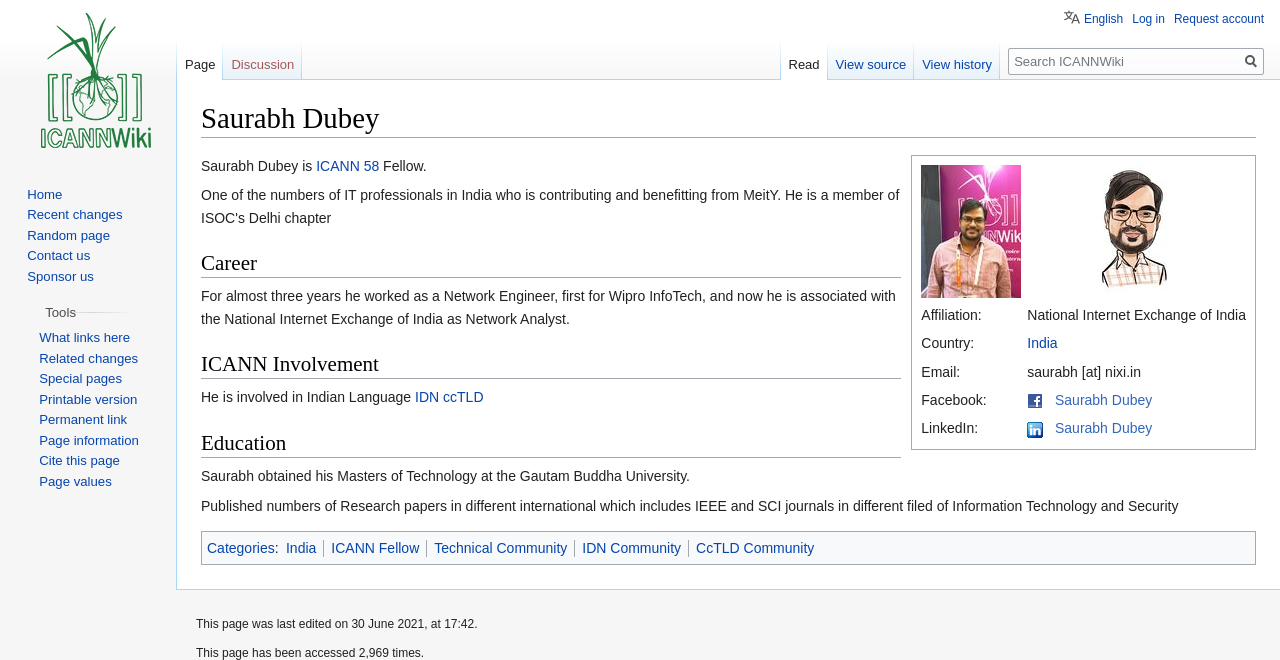What is Saurabh Dubey's affiliation?
Please respond to the question with as much detail as possible.

Based on the webpage, Saurabh Dubey's affiliation is mentioned in the table layout, where it is stated that his affiliation is National Internet Exchange of India.